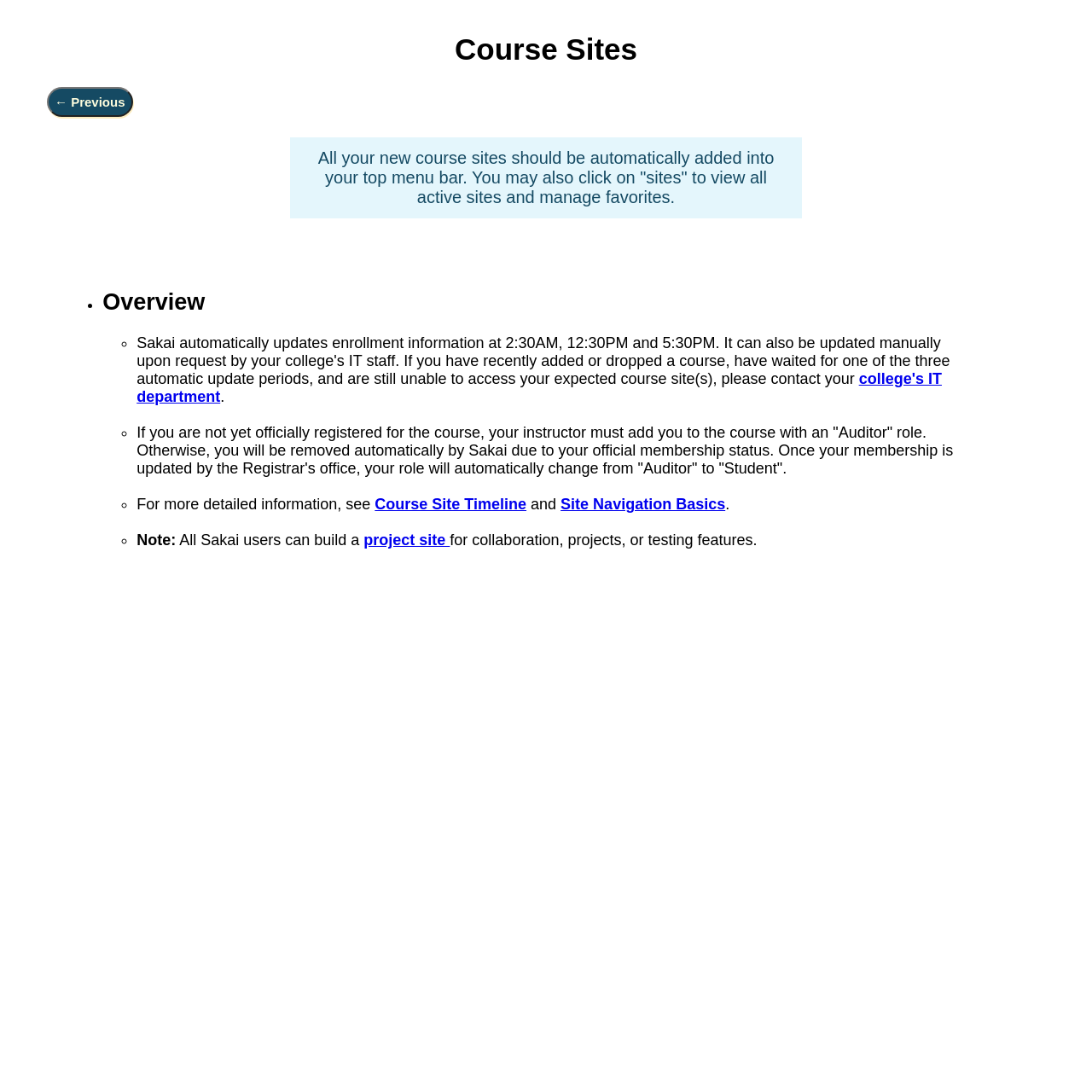What is the purpose of the 'Previous Button'?
Using the image as a reference, give a one-word or short phrase answer.

To go back